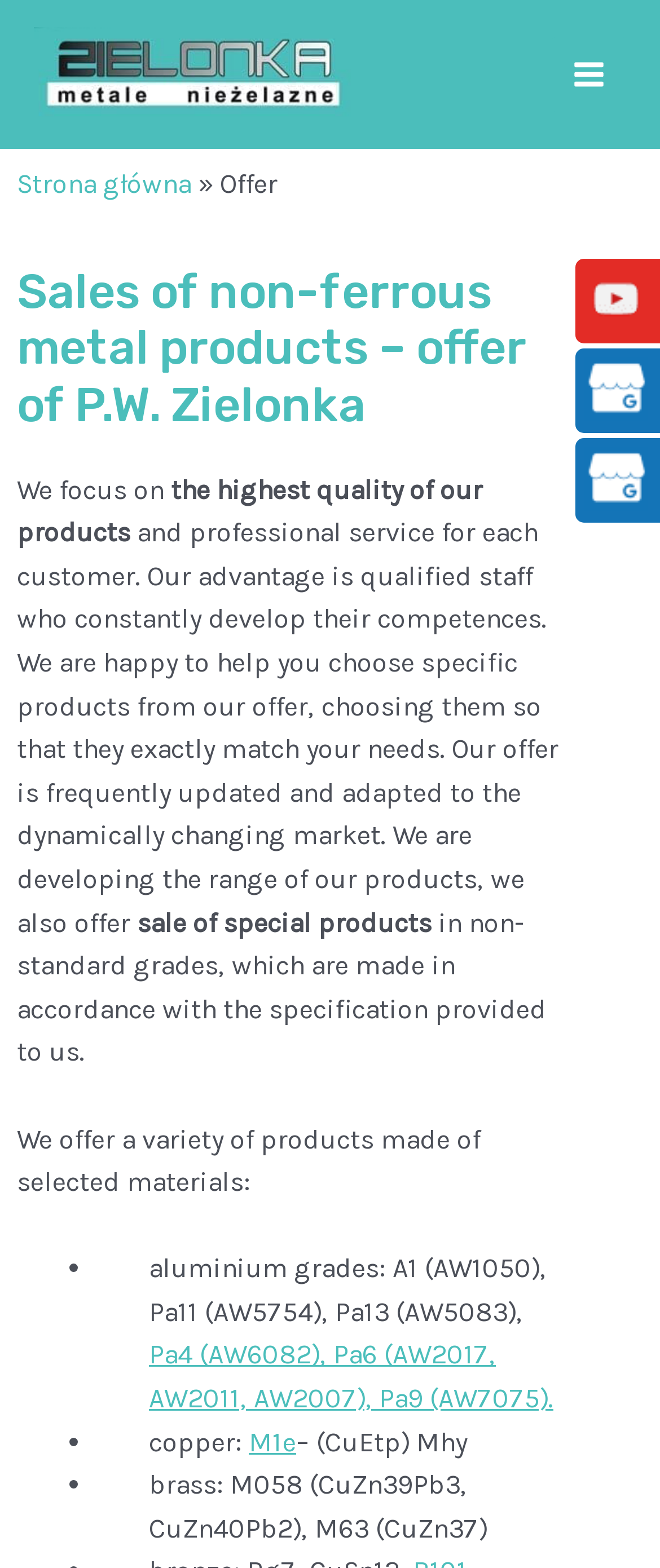Specify the bounding box coordinates for the region that must be clicked to perform the given instruction: "Watch YouTube videos".

[0.885, 0.179, 0.982, 0.199]